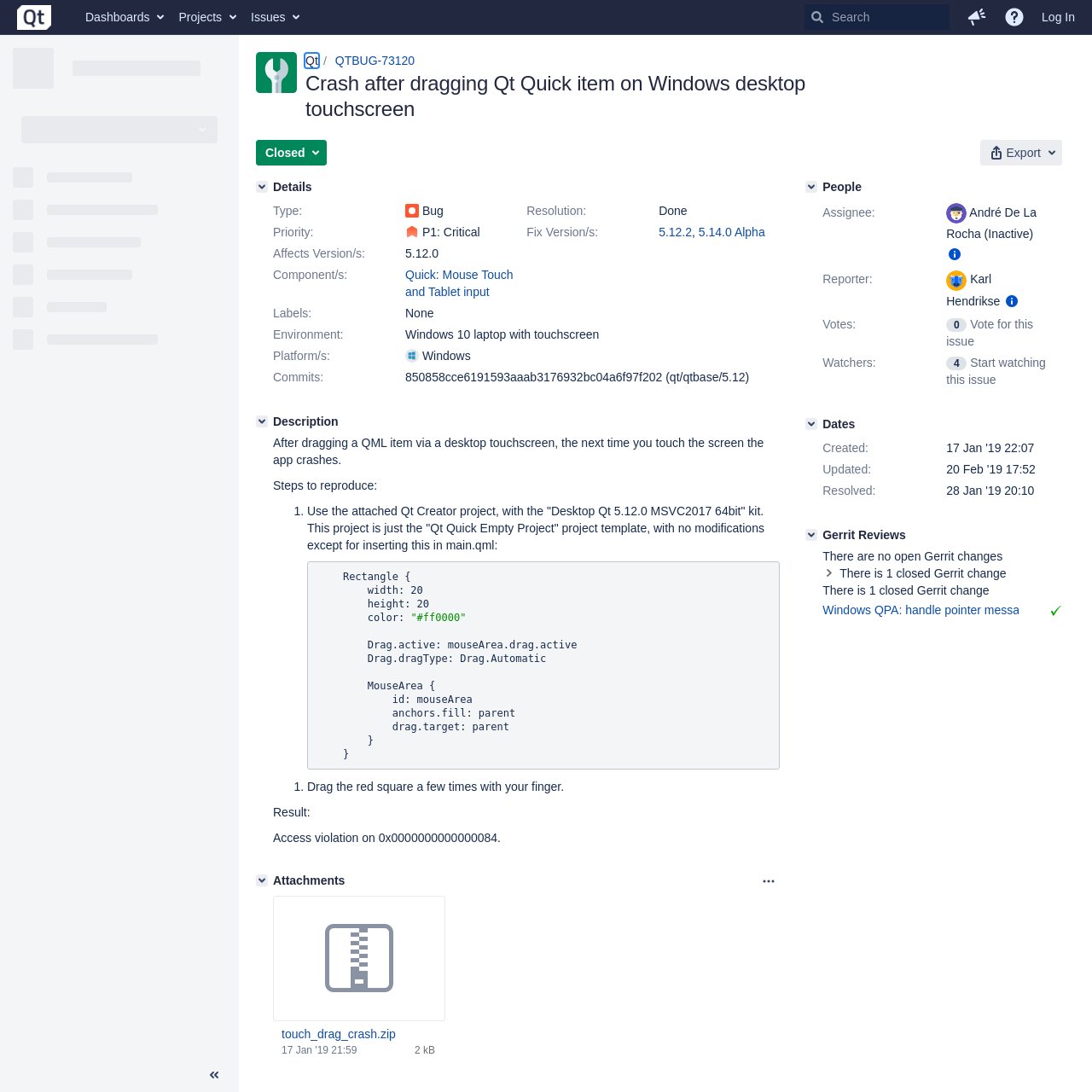Determine the bounding box coordinates of the clickable region to follow the instruction: "Collapse sidebar".

[0.178, 0.973, 0.211, 0.996]